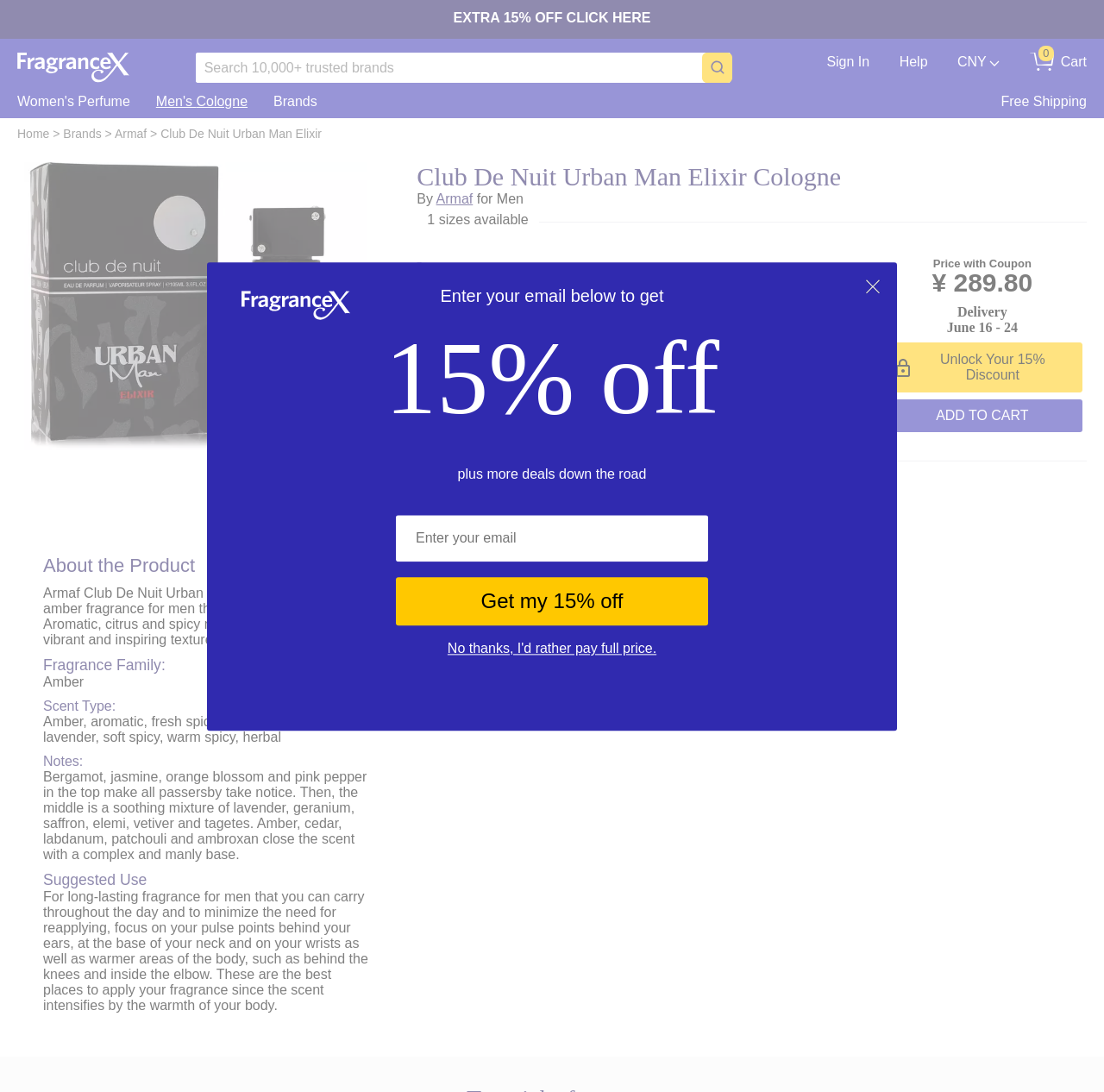Present a detailed account of what is displayed on the webpage.

This webpage is an e-commerce page for a specific perfume, Club De Nuit Urban Man Elixir Cologne by Armaf. At the top, there is a navigation bar with links to the website's main sections, including "FragranceX Perfume & Cologne", "Shop women's perfume", "Shop men's cologne", and "See all brands". Below the navigation bar, there is a search box and a button to sign in or access help.

On the left side of the page, there is a column with links to various sections, including "Home", "Brands", and "Free Shipping". Below this column, there is a heading that reads "Club De Nuit Urban Man Elixir Cologne By Armaf for Men". Next to this heading, there is an image of the perfume bottle.

The main content of the page is divided into several sections. The first section displays the product details, including the price, which is currently discounted, and a button to add the product to the cart. There is also a link to unlock a 15% discount and a section that describes the product's features, including its size and availability.

Below the product details, there is a section that highlights the benefits of shopping on this website, including free shipping, trusted checkout, and high customer ratings. There are also several images that illustrate these benefits.

The next section is about the product itself, including its fragrance family, scent type, and notes. This section provides a detailed description of the perfume's characteristics and ingredients.

Finally, there is a section that suggests how to use the perfume for long-lasting fragrance and provides a guide on where to apply it on the body. At the bottom of the page, there is a call-to-action to enter an email address to receive a 15% discount and other deals.